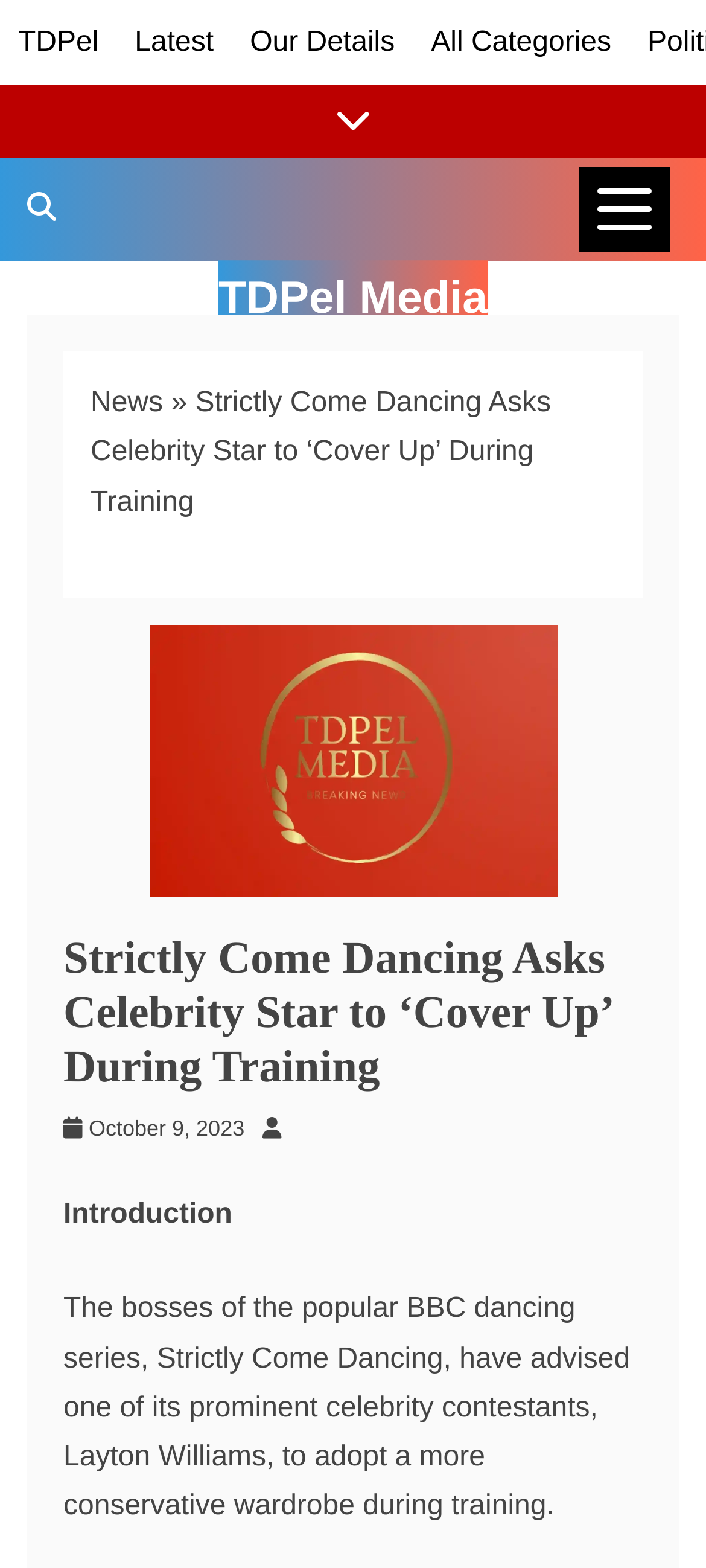Create a detailed narrative describing the layout and content of the webpage.

The webpage is about an article titled "Strictly Come Dancing Asks Celebrity Star To 'Cover Up' During Training" on TDPel Media. At the top, there are four links: "TDPel", "Latest", "Our Details", and "All Categories", aligned horizontally. Below these links, there is a button labeled "News Categories" on the right side, and a link "Show/Hide News Links" that spans the entire width of the page.

On the left side, there is a search link "Search TDPel Media". Below this, there is a navigation section with breadcrumbs, which includes a link "News" followed by a right arrow symbol, and then the title of the article "Strictly Come Dancing Asks Celebrity Star to ‘Cover Up’ During Training".

The main content of the article is accompanied by an image that takes up most of the width of the page. Above the image, there is a header section with the title of the article, followed by a link to the publication date "October 9, 2023", and another link with no text. Below the image, there is a subheading "Introduction", followed by a paragraph of text that summarizes the article, which discusses the BBC dancing series Strictly Come Dancing and its advice to celebrity contestant Layton Williams to adopt a more conservative wardrobe during training.